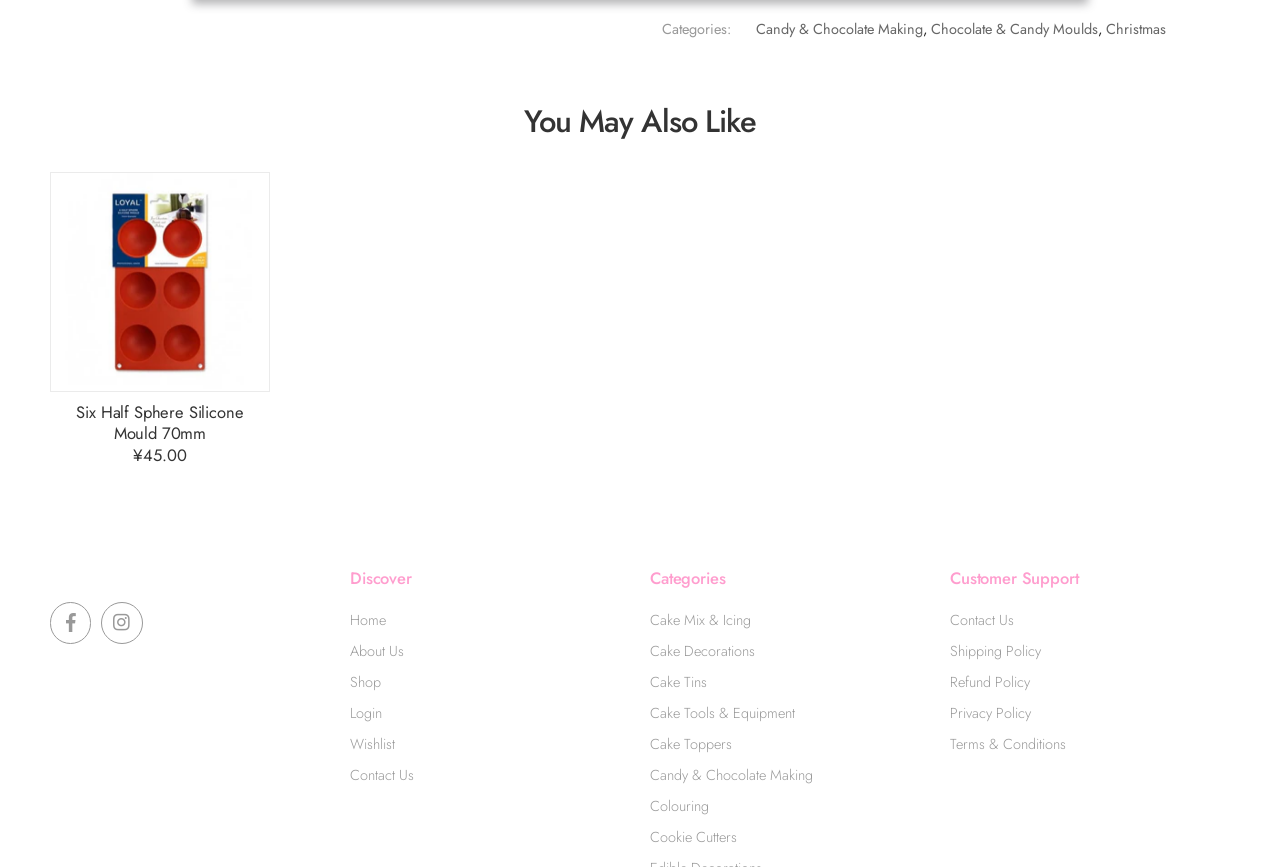Locate the bounding box coordinates of the clickable region to complete the following instruction: "Contact 'Us'."

[0.742, 0.704, 0.792, 0.727]